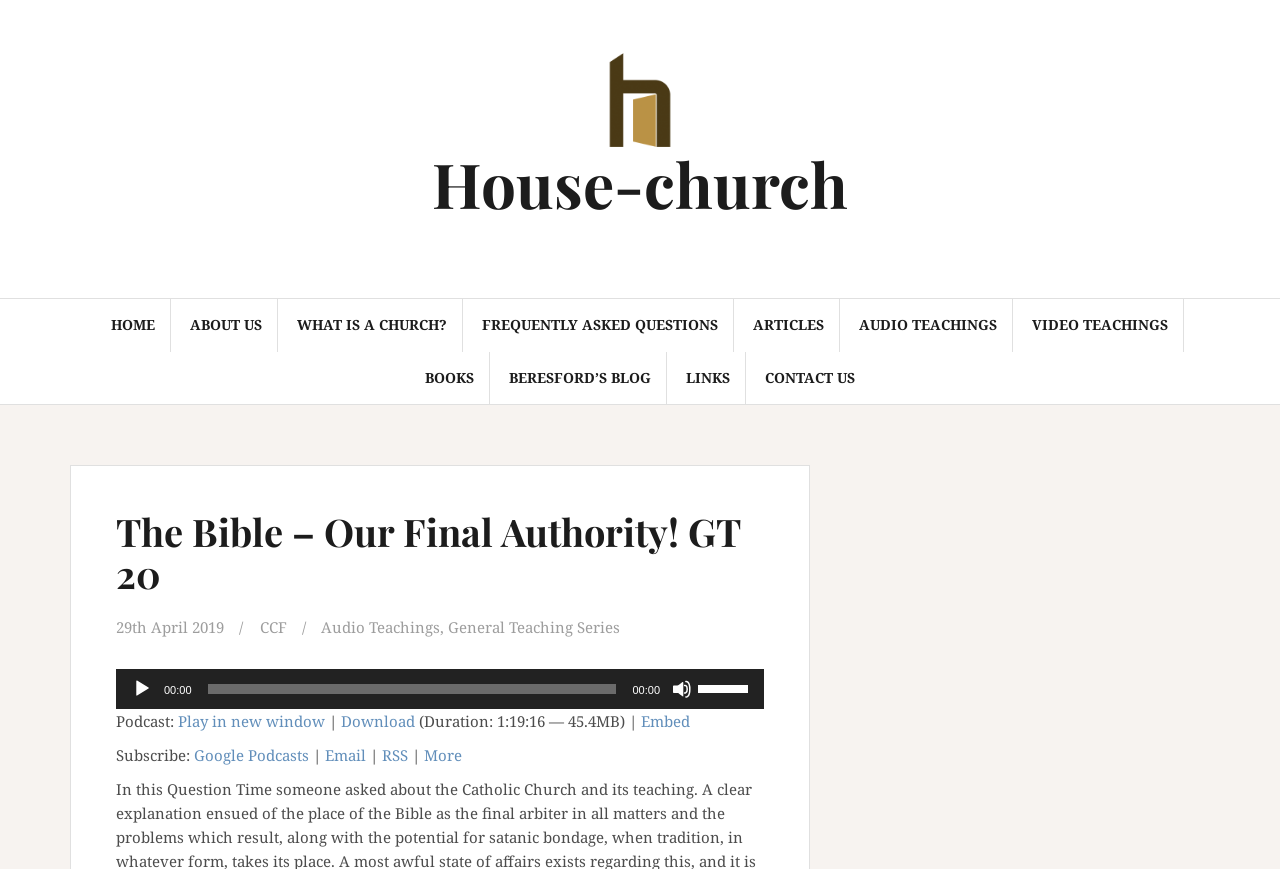Using the elements shown in the image, answer the question comprehensively: What is the duration of the audio teaching?

I found the text '(Duration: 1:19:16 — 45.4MB)' and extracted the duration of the audio teaching, which is 1 hour, 19 minutes, and 16 seconds.